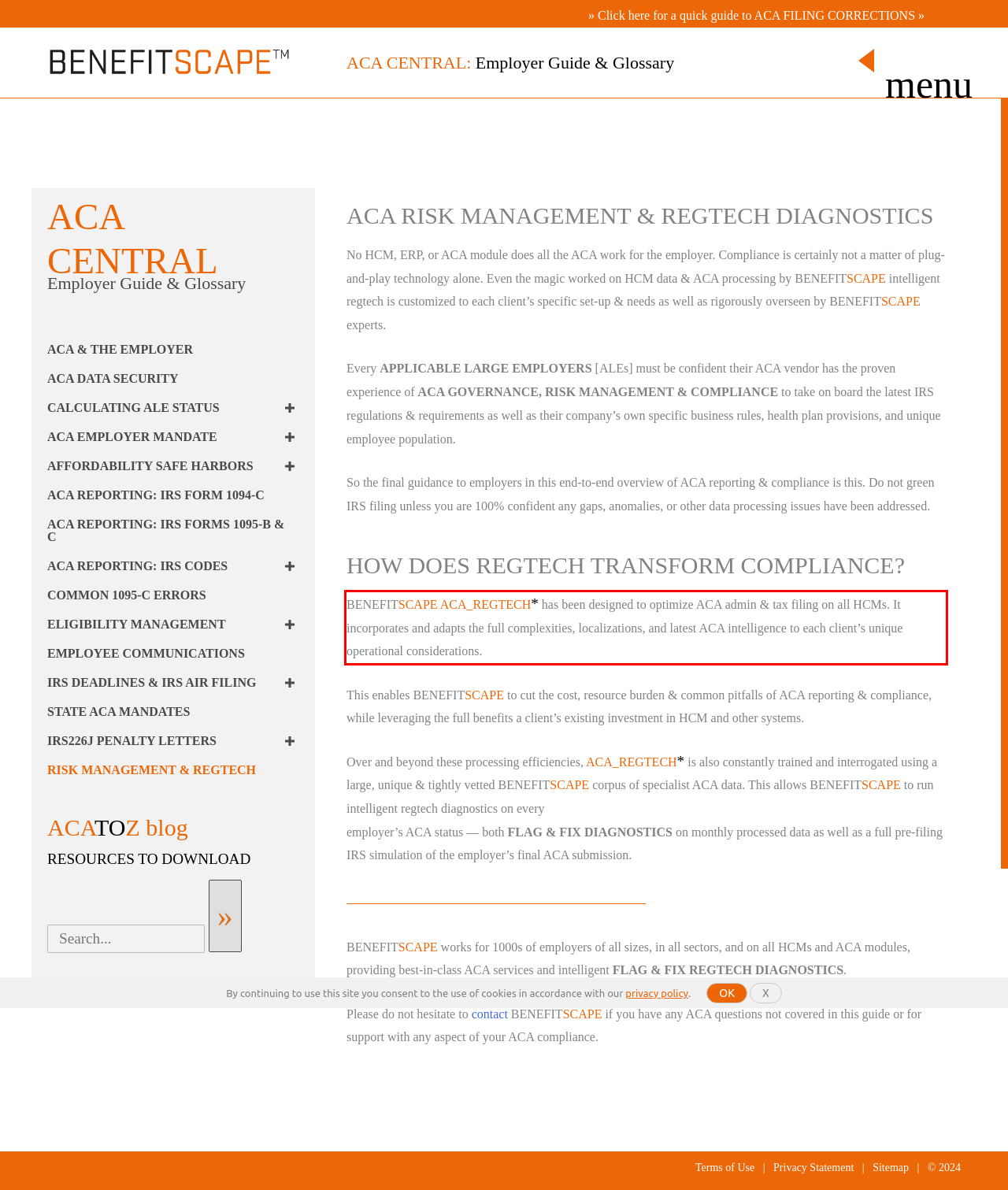You are given a webpage screenshot with a red bounding box around a UI element. Extract and generate the text inside this red bounding box.

BENEFITSCAPE ACA_REGTECH has been designed to optimize ACA admin & tax filing on all HCMs. It incorporates and adapts the full complexities, localizations, and latest ACA intelligence to each client’s unique operational considerations.